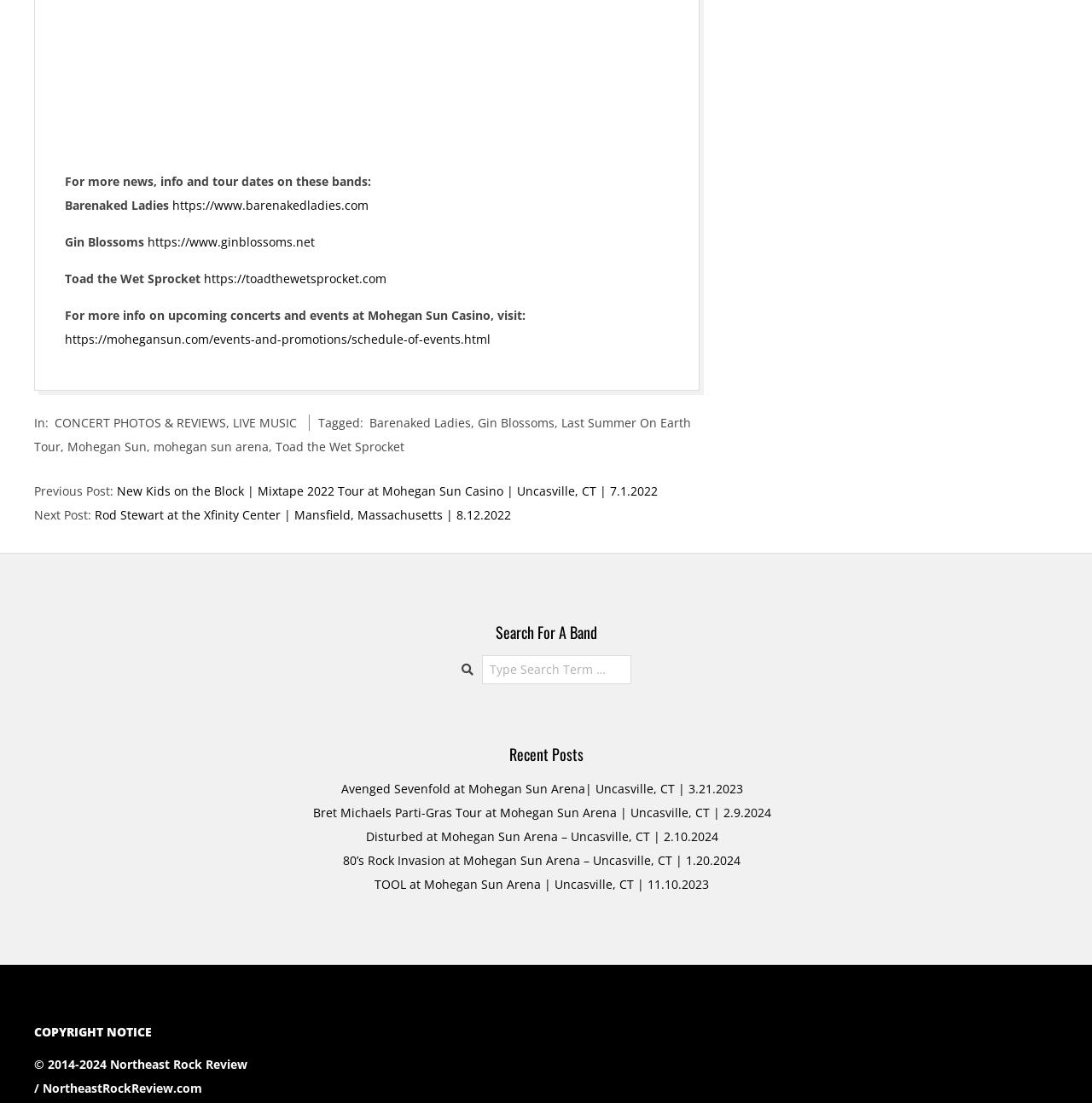Find the bounding box coordinates of the clickable element required to execute the following instruction: "Search for a band". Provide the coordinates as four float numbers between 0 and 1, i.e., [left, top, right, bottom].

[0.441, 0.594, 0.578, 0.62]